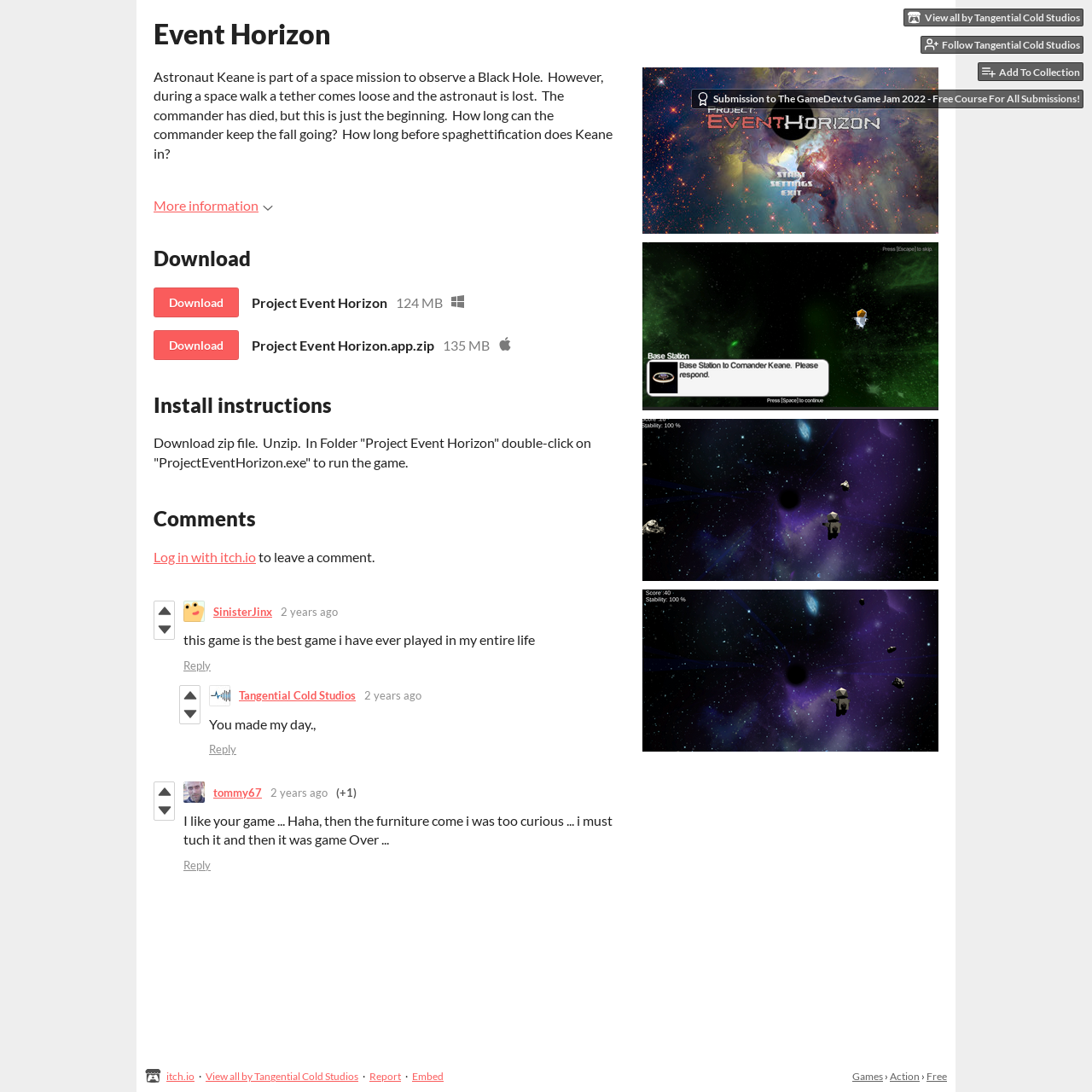Using the description "title="Vote up"", predict the bounding box of the relevant HTML element.

[0.141, 0.551, 0.159, 0.568]